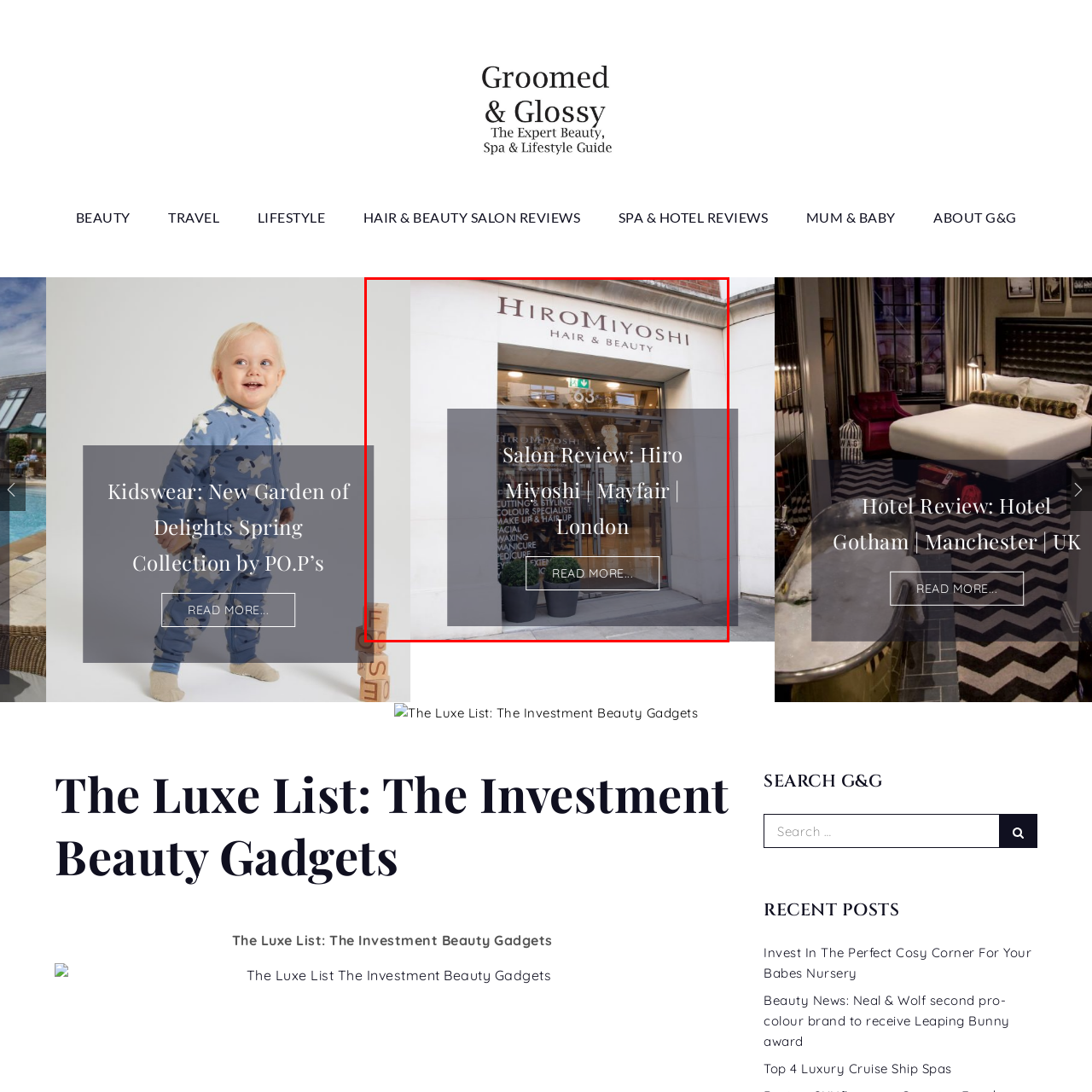Look closely at the image highlighted by the red bounding box and supply a detailed explanation in response to the following question: What type of plants are framing the doorway?

The caption describes the scene as conveying an inviting atmosphere, enhanced by elegant potted plants that frame the doorway, indicating the type of plants present in the image.